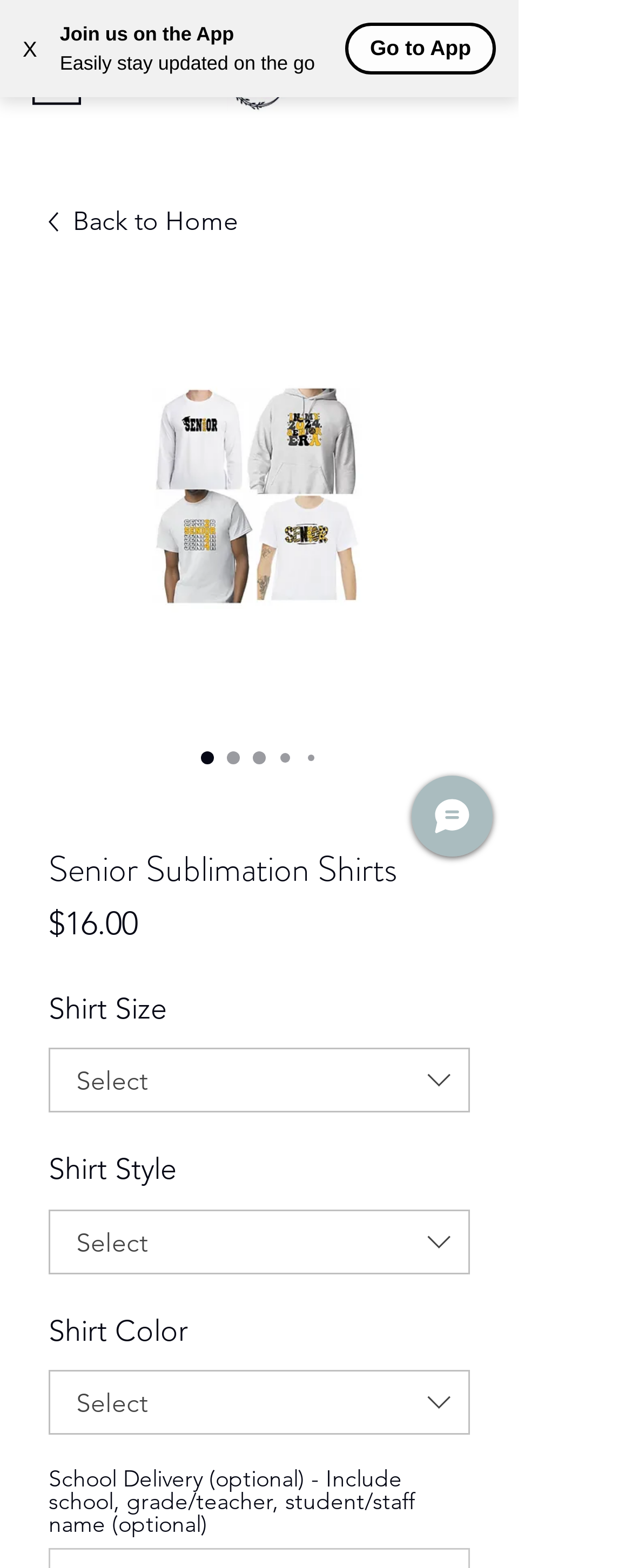How many radio buttons are available for selecting shirt styles?
Answer with a single word or phrase, using the screenshot for reference.

5